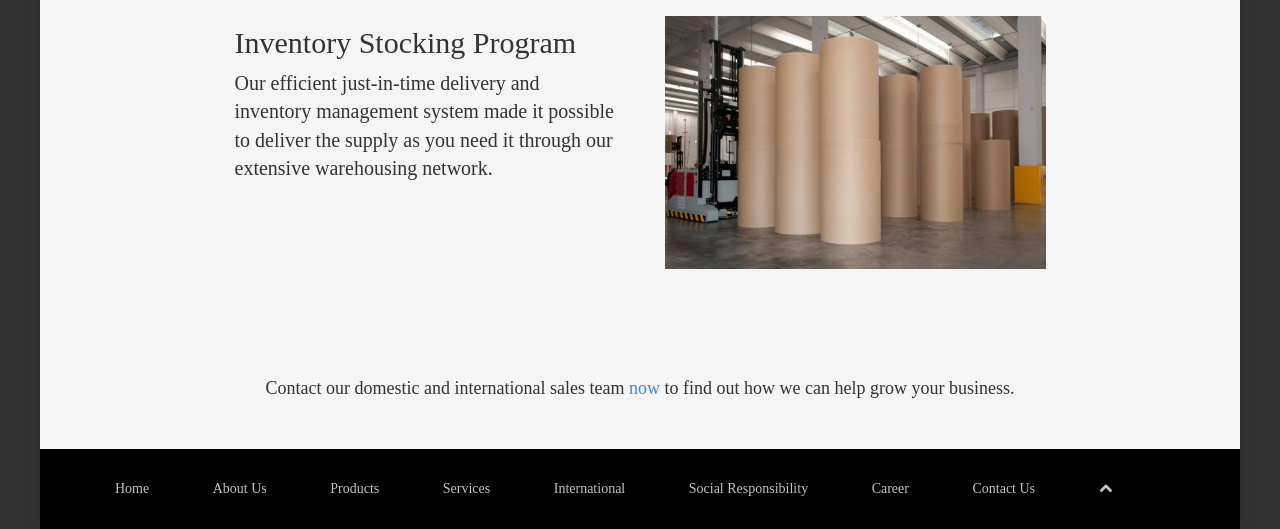Please identify the bounding box coordinates of the element's region that needs to be clicked to fulfill the following instruction: "Contact the sales team now". The bounding box coordinates should consist of four float numbers between 0 and 1, i.e., [left, top, right, bottom].

[0.491, 0.715, 0.519, 0.753]